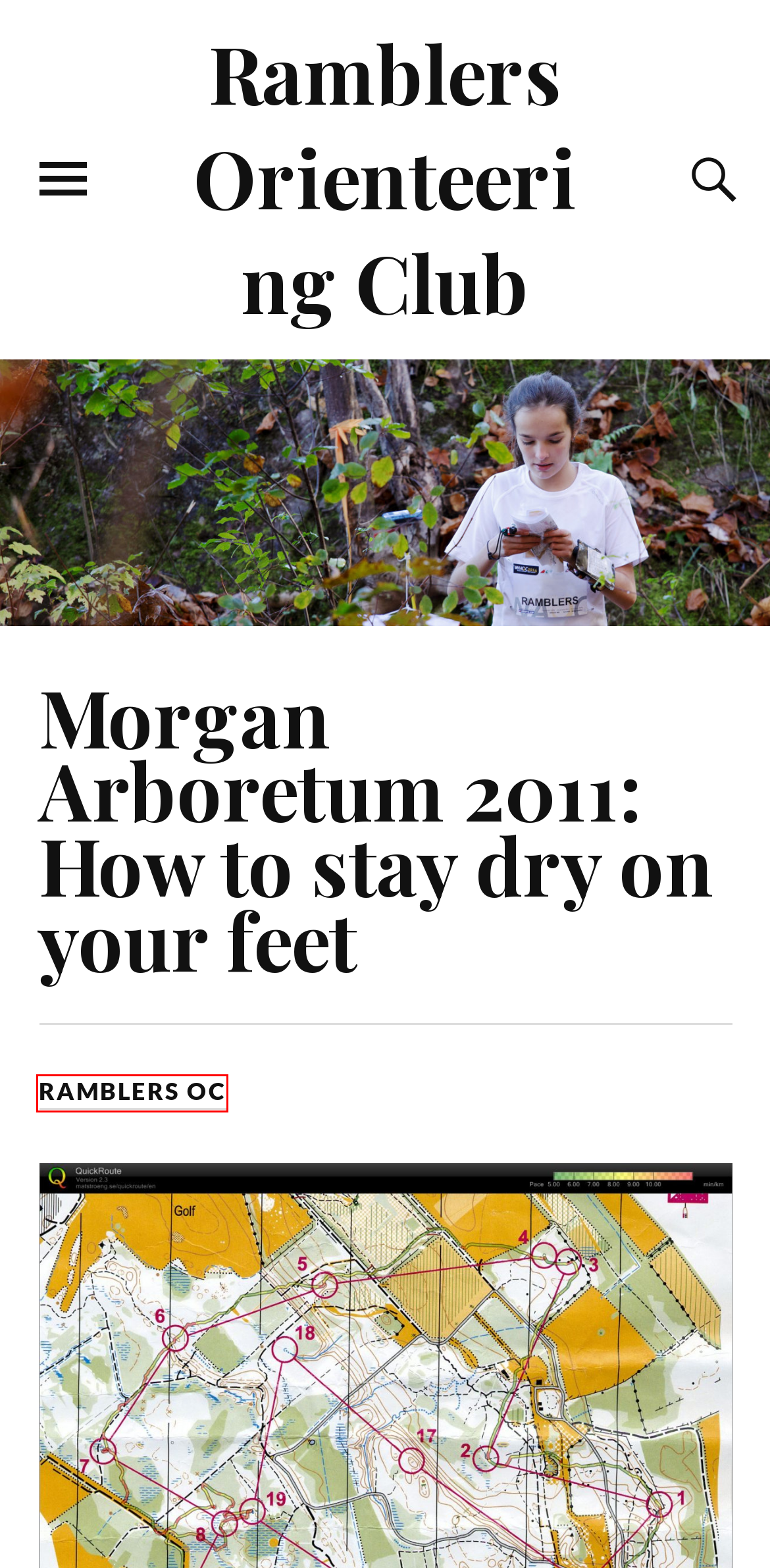Inspect the screenshot of a webpage with a red rectangle bounding box. Identify the webpage description that best corresponds to the new webpage after clicking the element inside the bounding box. Here are the candidates:
A. ramblers oc – Ramblers Orienteering Club
B. Home
C. o-store.ca - Main page
D. Ramblers Orienteering Club – The World of O in the Montreal Region since 1967
E. Score-O at Mt-Royal Park 2011 – Ramblers Orienteering Club
F. World of O: The best starting point for International Orienteering News
G. O-Event Maisonneuve Park – September 11, 2011 – Ramblers Orienteering Club
H. Morgan Arboretum 2011: How to stay dry on your feet – Club d’orientation Ramblers

A